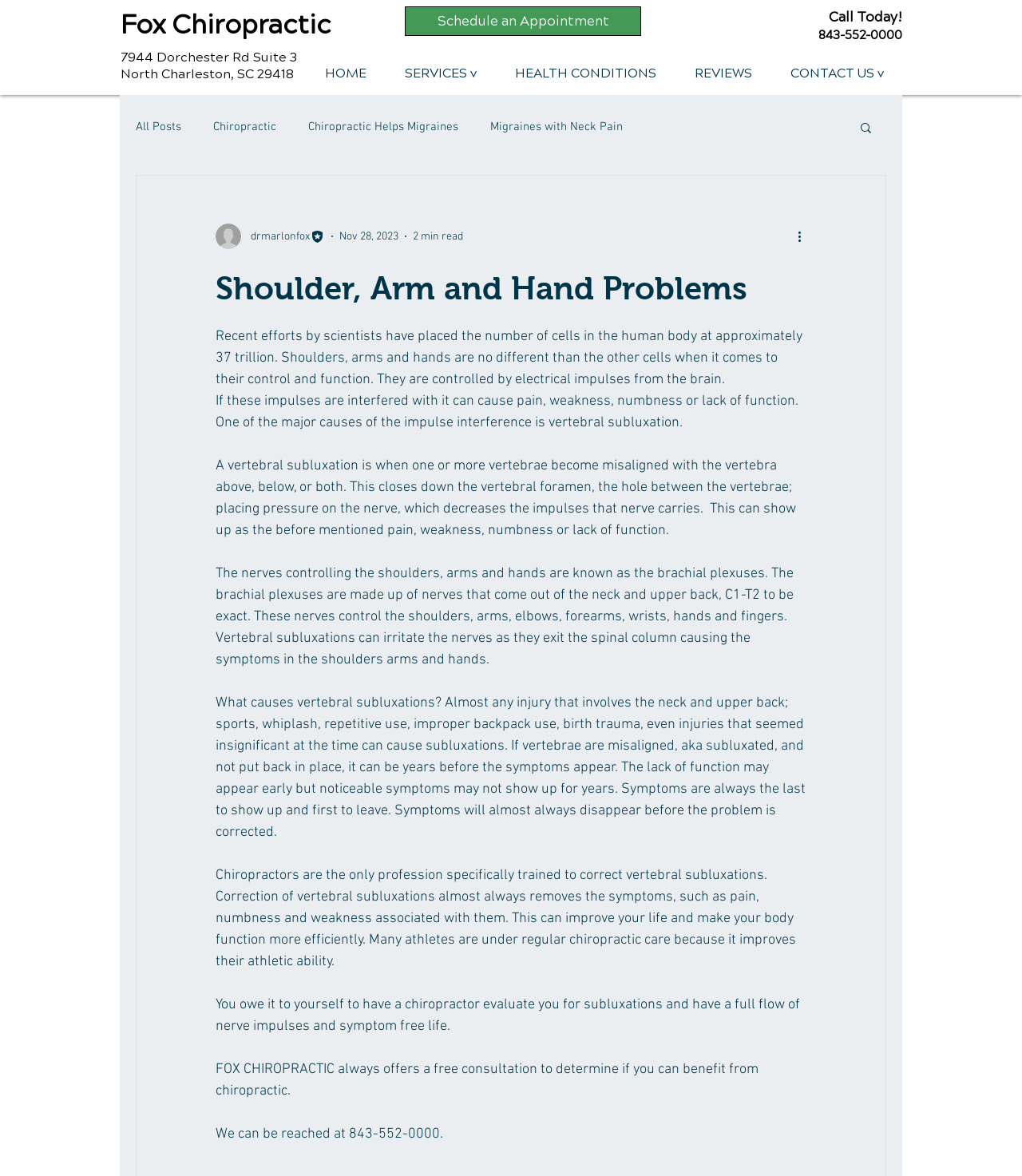Carefully observe the image and respond to the question with a detailed answer:
What is the name of the chiropractic office?

I found the name of the chiropractic office by looking at the top of the webpage, where it says 'Fox Chiropractic' in the heading section.